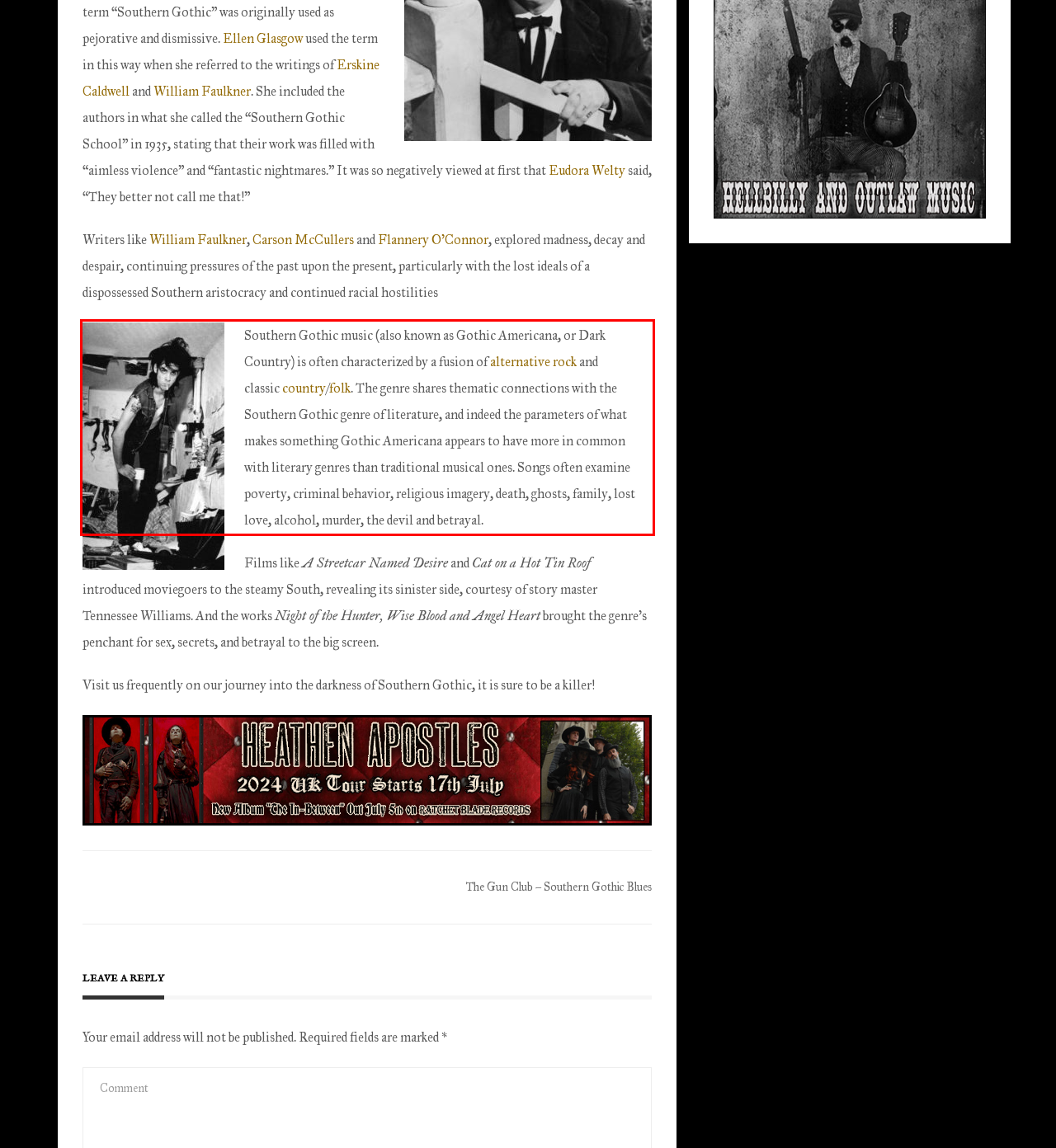You are provided with a screenshot of a webpage that includes a red bounding box. Extract and generate the text content found within the red bounding box.

Southern Gothic music (also known as Gothic Americana, or Dark Country) is often characterized by a fusion of alternative rock and classic country/folk. The genre shares thematic connections with the Southern Gothic genre of literature, and indeed the parameters of what makes something Gothic Americana appears to have more in common with literary genres than traditional musical ones. Songs often examine poverty, criminal behavior, religious imagery, death, ghosts, family, lost love, alcohol, murder, the devil and betrayal.